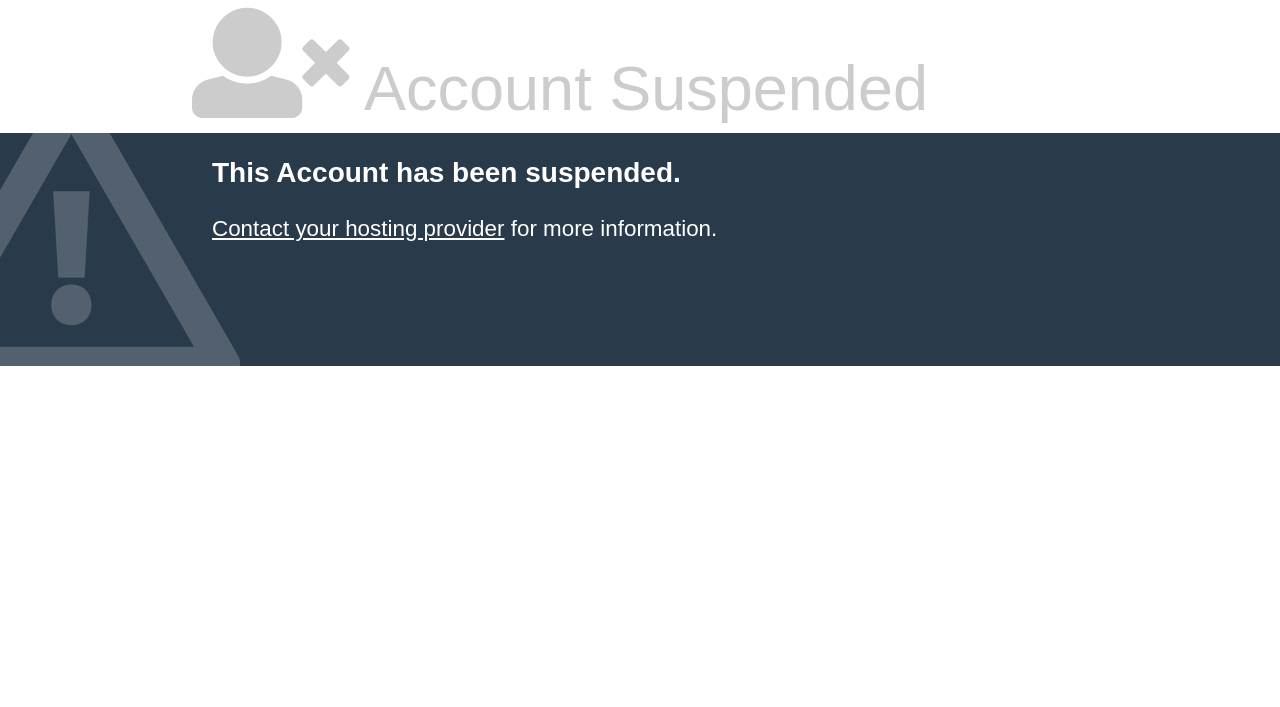Refer to the element description Contact your hosting provider and identify the corresponding bounding box in the screenshot. Format the coordinates as (top-left x, top-left y, bottom-right x, bottom-right y) with values in the range of 0 to 1.

[0.166, 0.306, 0.394, 0.341]